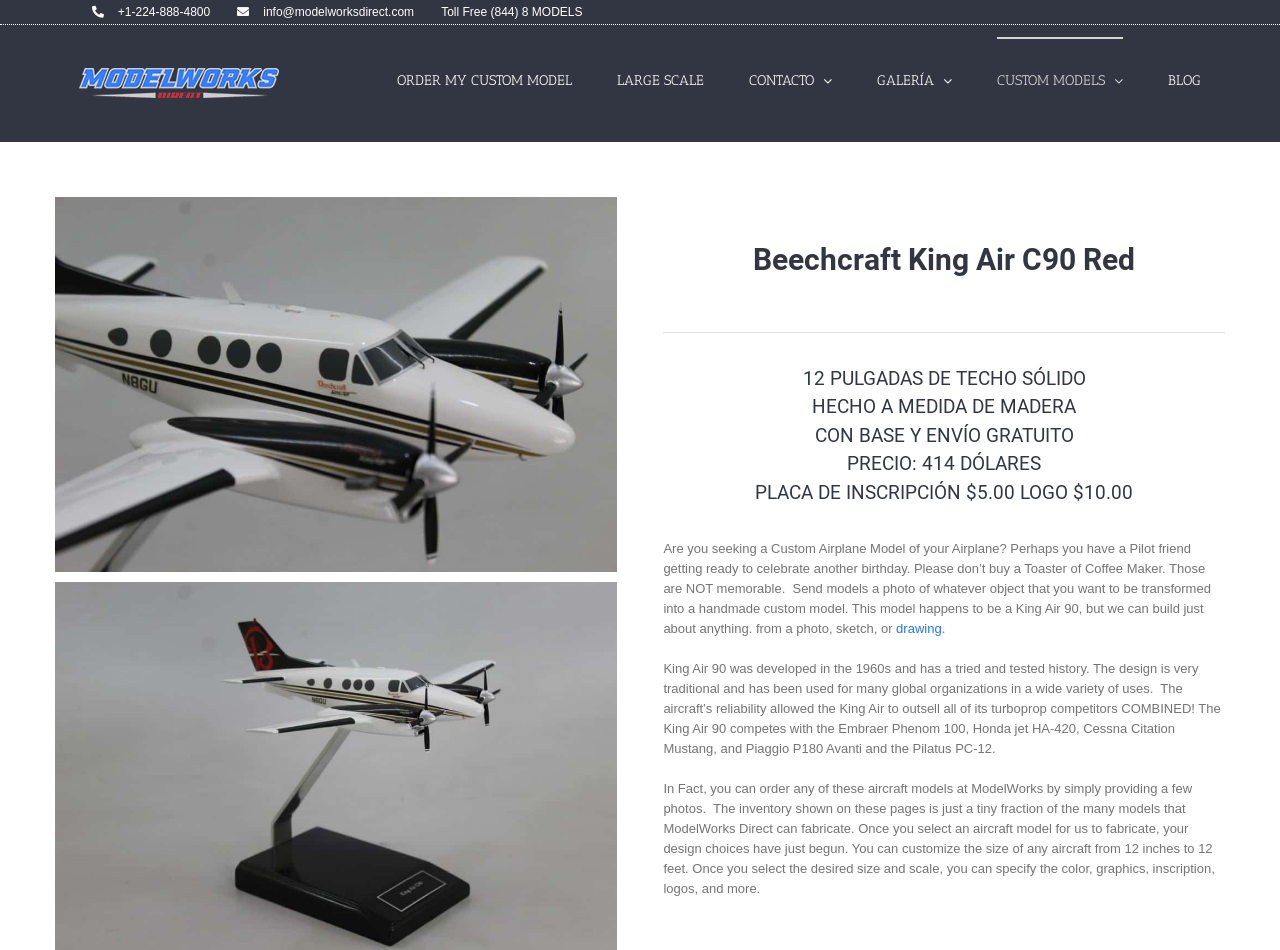Kindly determine the bounding box coordinates of the area that needs to be clicked to fulfill this instruction: "Watch the 'KING AIR C90 3 min' video".

[0.043, 0.209, 0.482, 0.225]